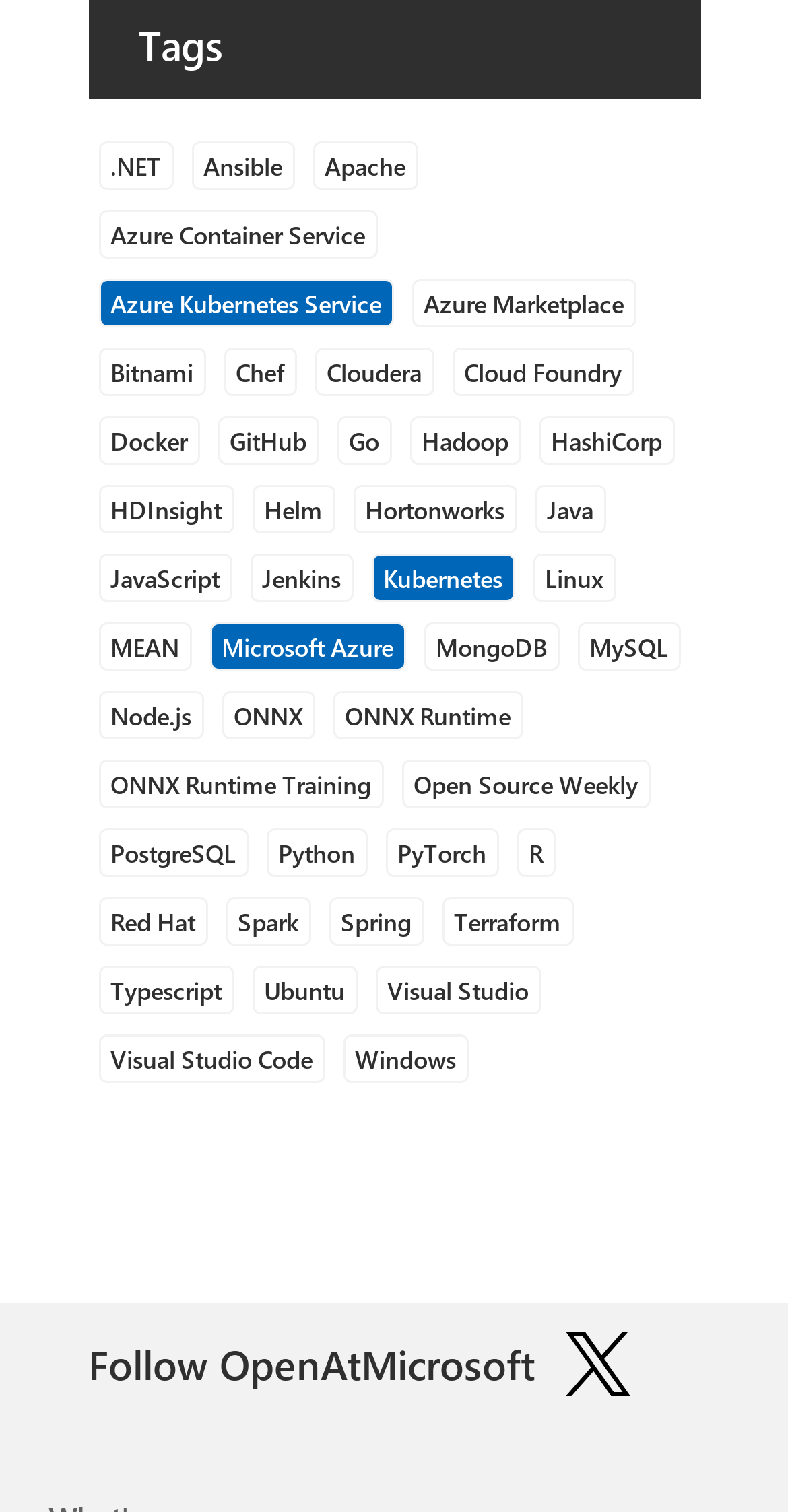How many items are related to Azure on this webpage?
Provide a well-explained and detailed answer to the question.

By examining the link 'Microsoft Azure (187 items)', I can determine that there are 187 items related to Azure on this webpage.